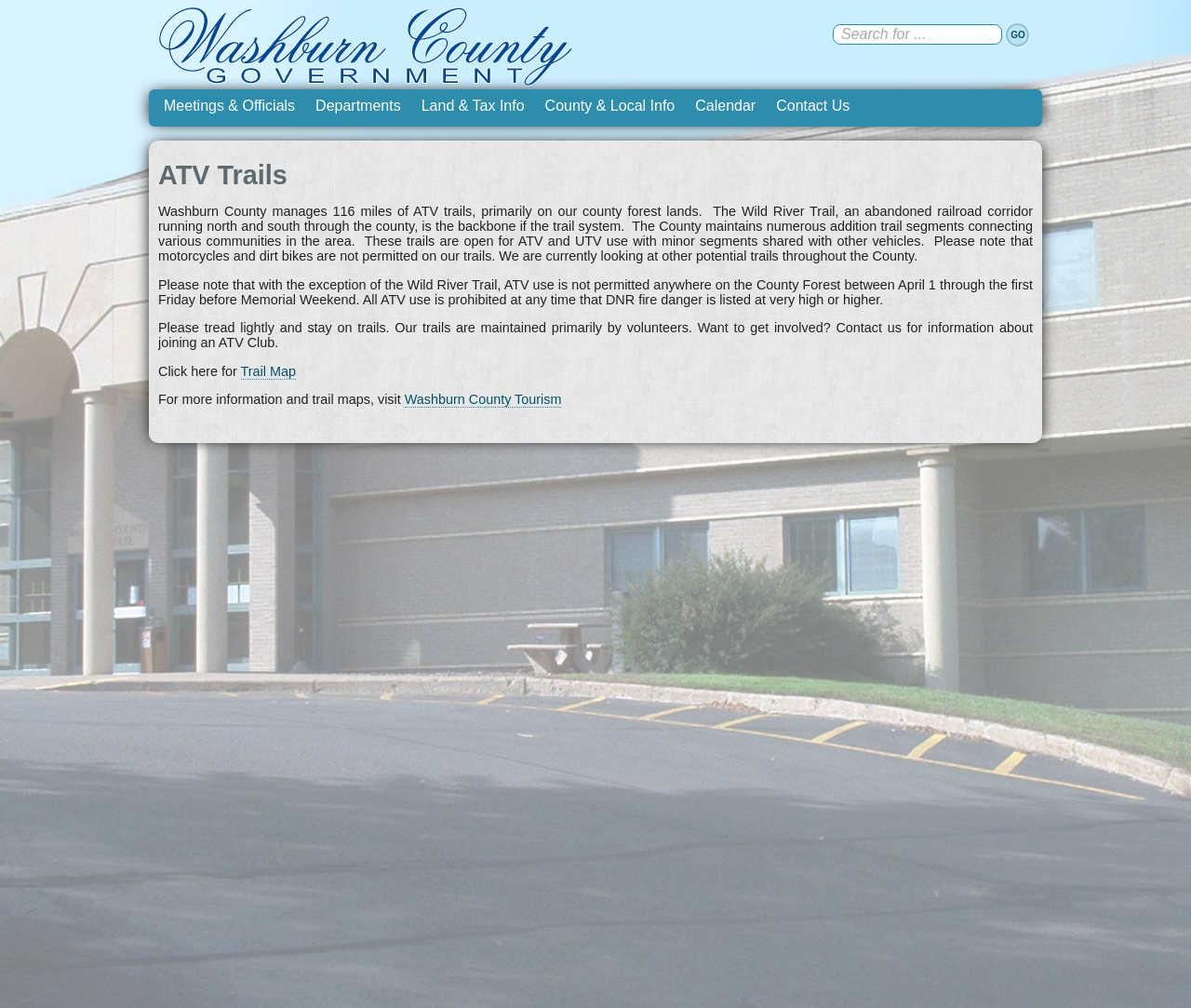Summarize the contents and layout of the webpage in detail.

The webpage is about ATV Trails, with a prominent heading "ATV Trails" at the top. Below the heading, there is a search bar with a placeholder text "Search for..." and a "GO" button to the right. 

On the top-left corner, there are several links, including "Meetings & Officials", "Departments", "Land & Tax Info", "County & Local Info", "Calendar", and "Contact Us", arranged horizontally. 

The main content of the webpage is a series of paragraphs that provide information about ATV trails in Washburn County. The text explains that the county manages 116 miles of ATV trails, primarily on county forest lands, and describes the trail system. It also provides rules and regulations for ATV use, including restrictions during certain times of the year and prohibitions on motorcycles and dirt bikes. 

Additionally, there are calls to action, encouraging users to tread lightly and stay on trails, and to get involved with ATV clubs. There are also links to a "Trail Map" and "Washburn County Tourism" for more information and trail maps.